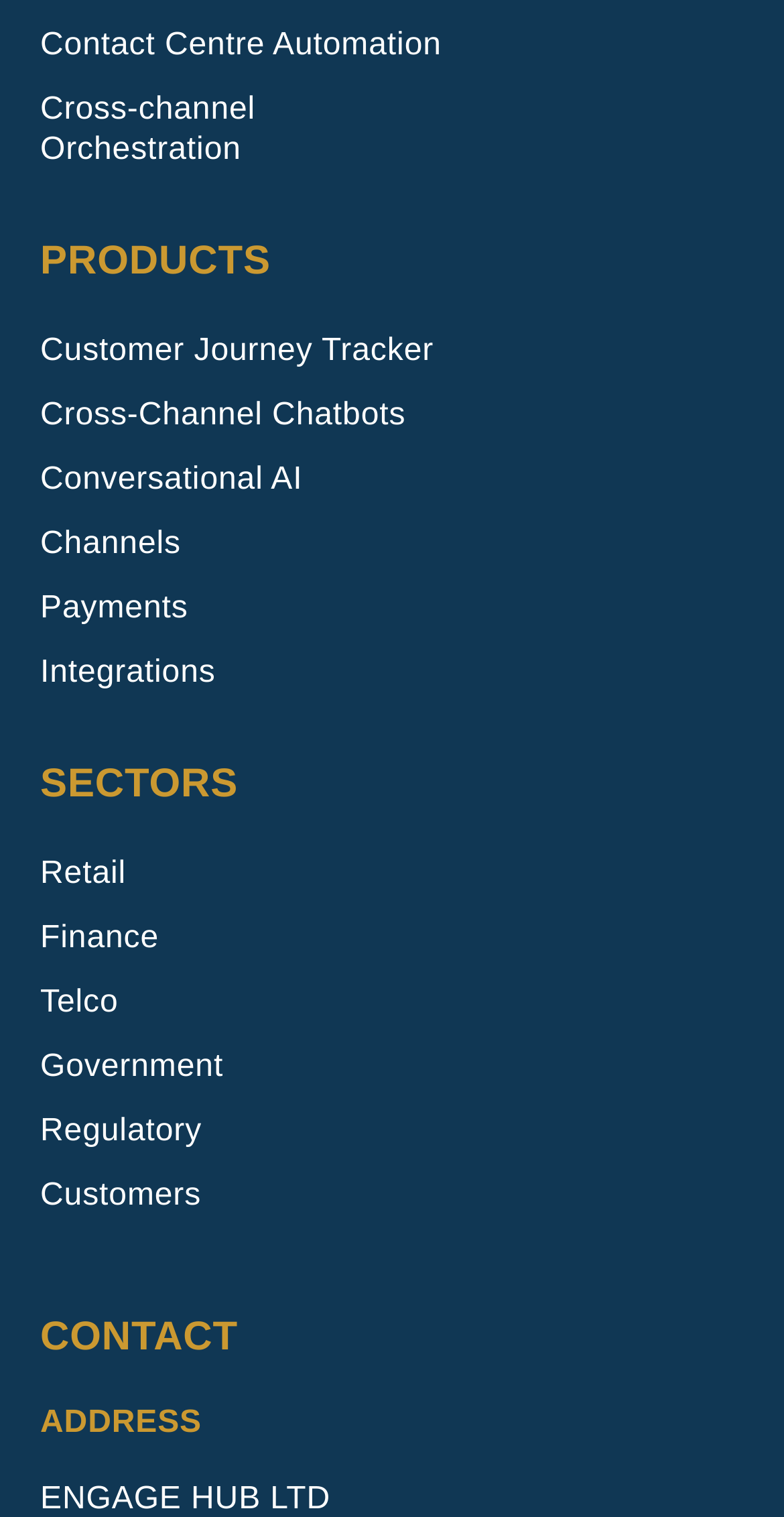Pinpoint the bounding box coordinates of the element you need to click to execute the following instruction: "Click on Contact Centre Automation". The bounding box should be represented by four float numbers between 0 and 1, in the format [left, top, right, bottom].

[0.051, 0.017, 0.564, 0.043]